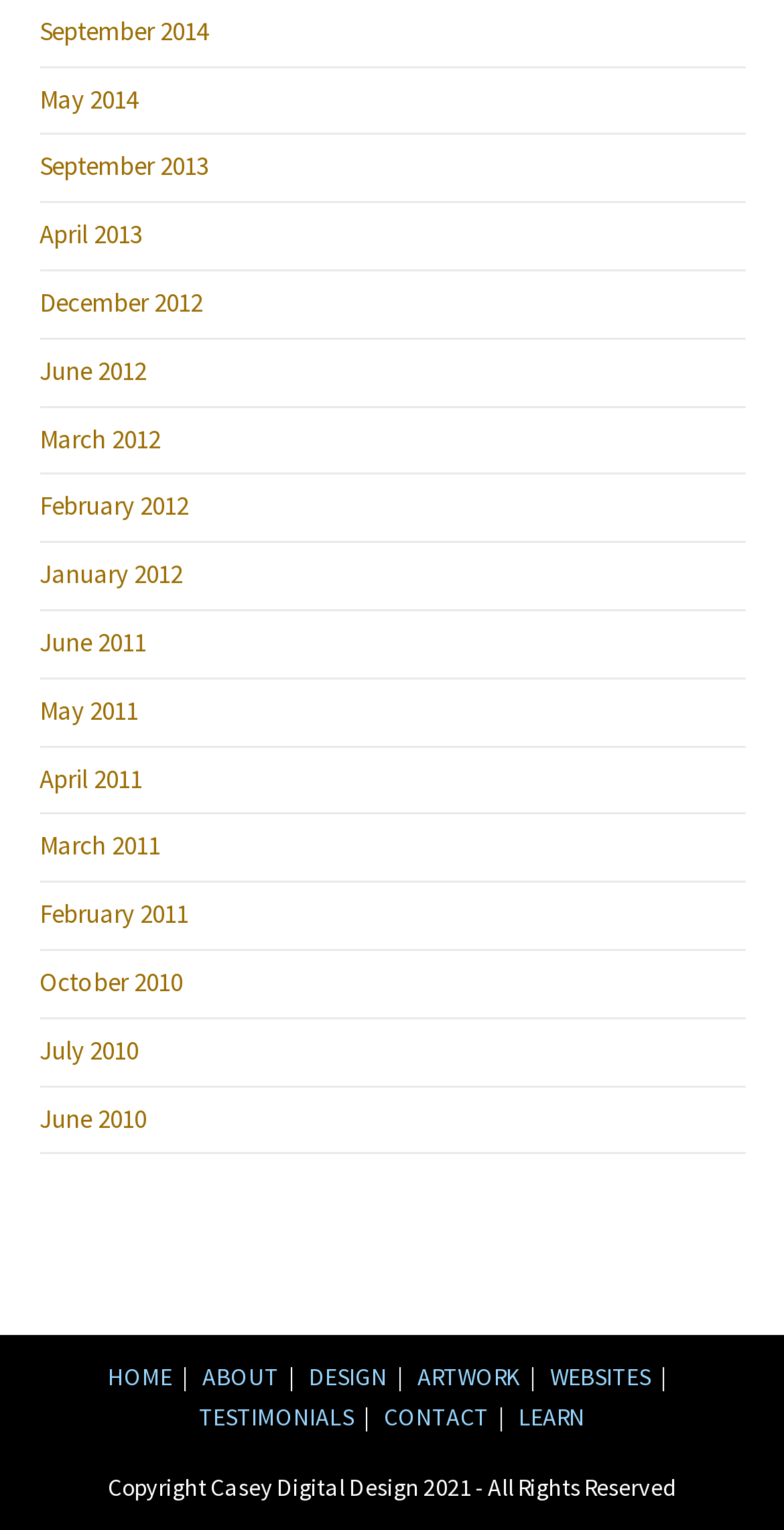Please identify the bounding box coordinates of the element that needs to be clicked to perform the following instruction: "check TESTIMONIALS".

[0.254, 0.916, 0.451, 0.936]